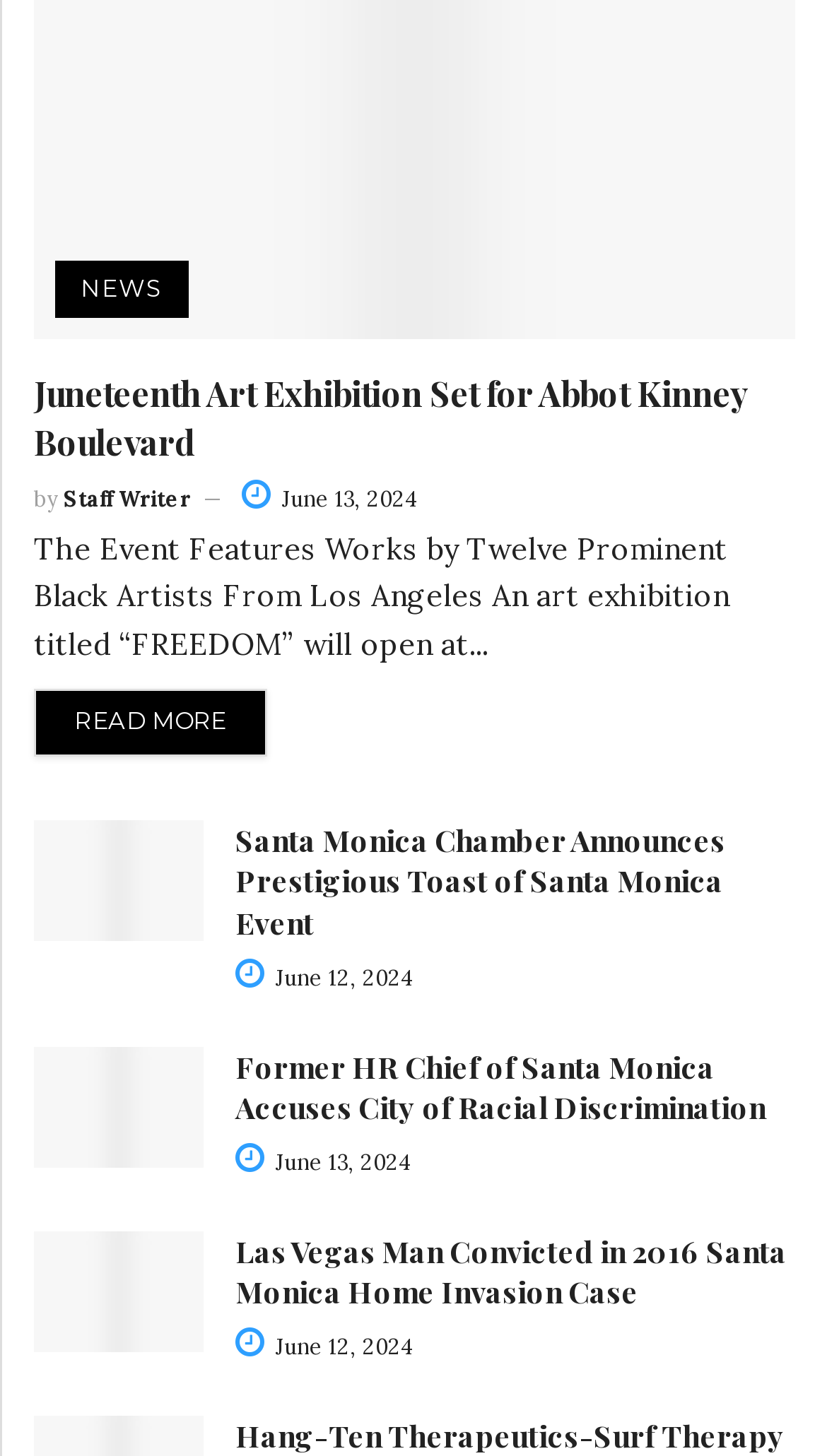Respond to the question below with a single word or phrase:
What is the event mentioned in the first article?

FREEDOM